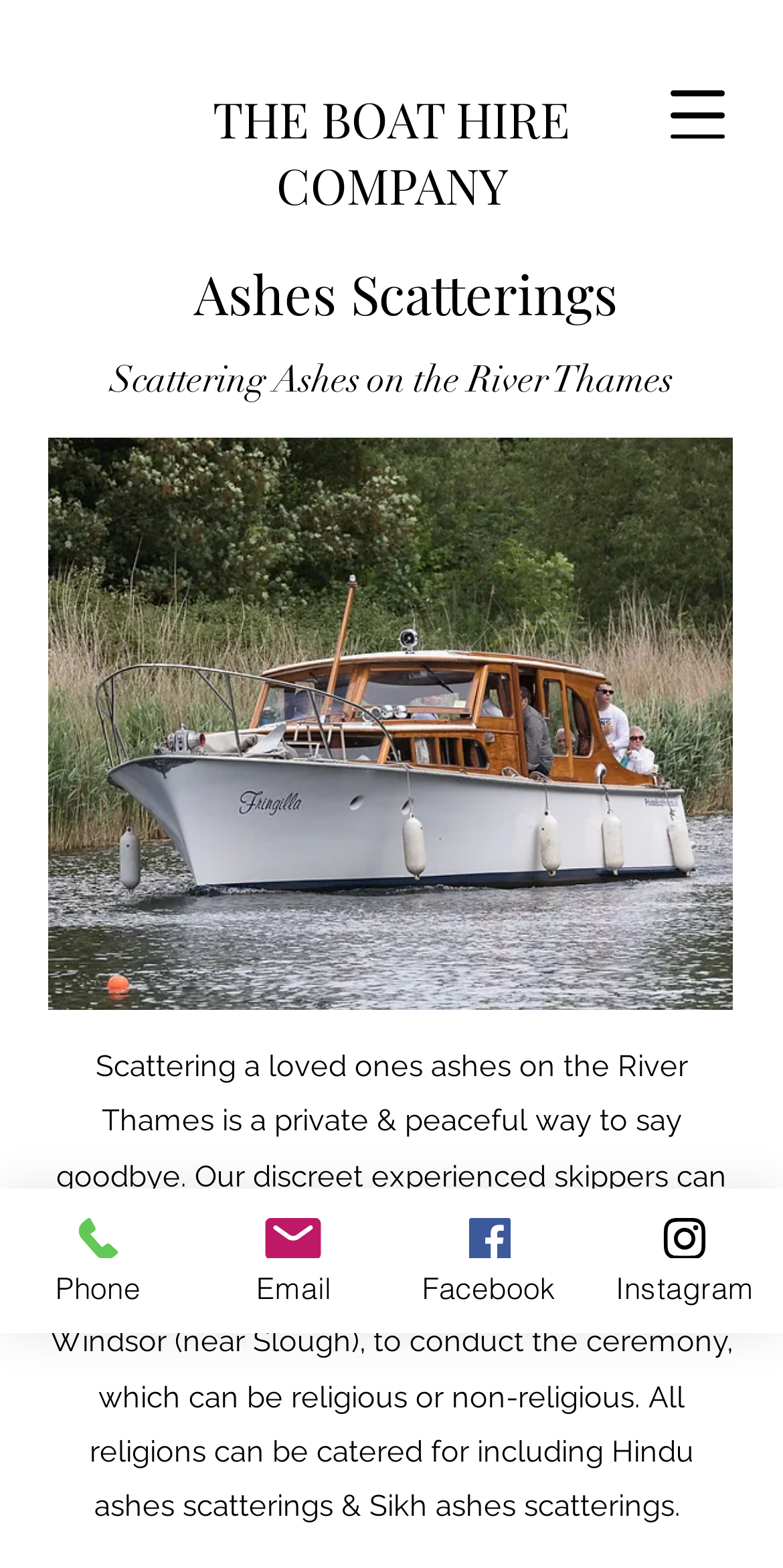What is the duration of the boat charter?
Based on the image, give a concise answer in the form of a single word or short phrase.

1 hour or longer